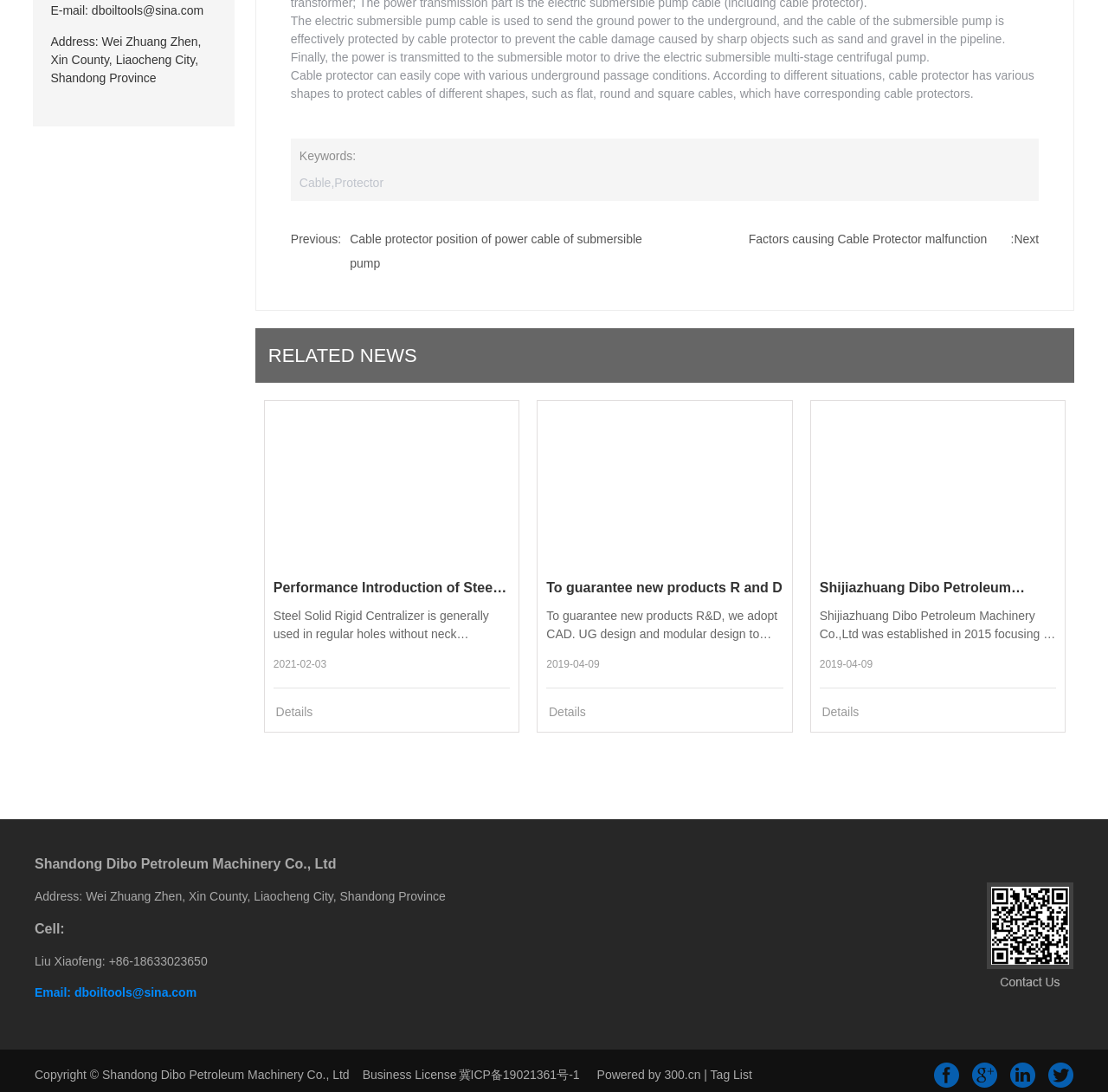Using the description: "Powered by 300.cn", identify the bounding box of the corresponding UI element in the screenshot.

[0.539, 0.978, 0.632, 0.991]